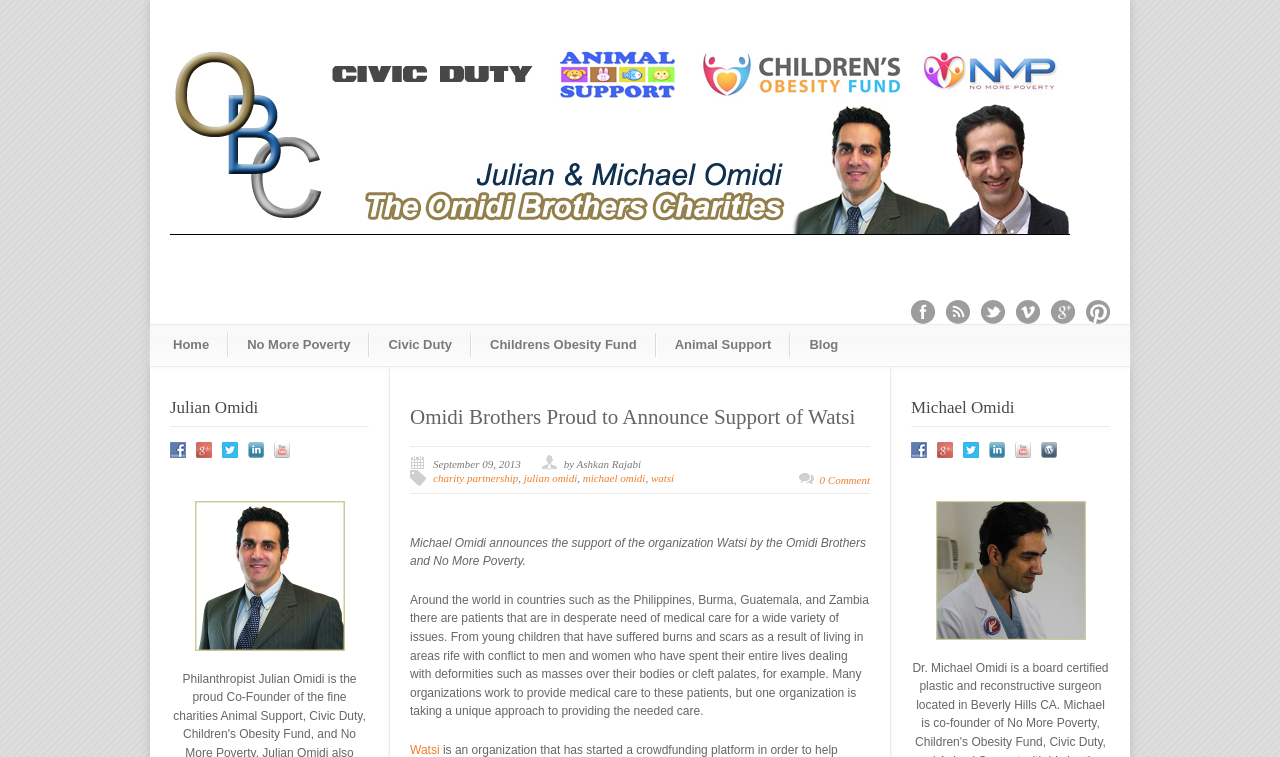Please find the bounding box coordinates of the element's region to be clicked to carry out this instruction: "Learn more about Michael Omidi".

[0.712, 0.527, 0.867, 0.564]